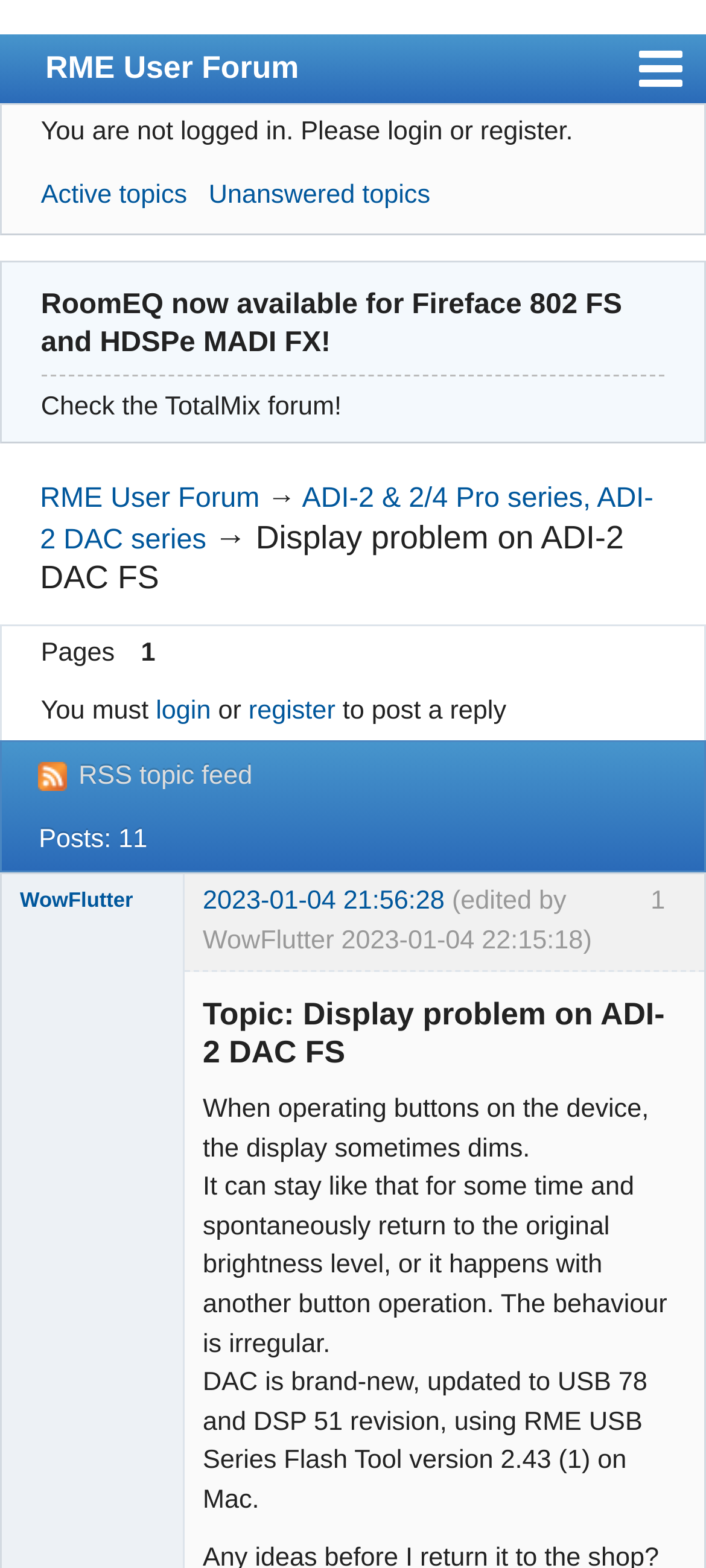Specify the bounding box coordinates of the area to click in order to follow the given instruction: "Register to the forum."

[0.003, 0.241, 0.675, 0.283]